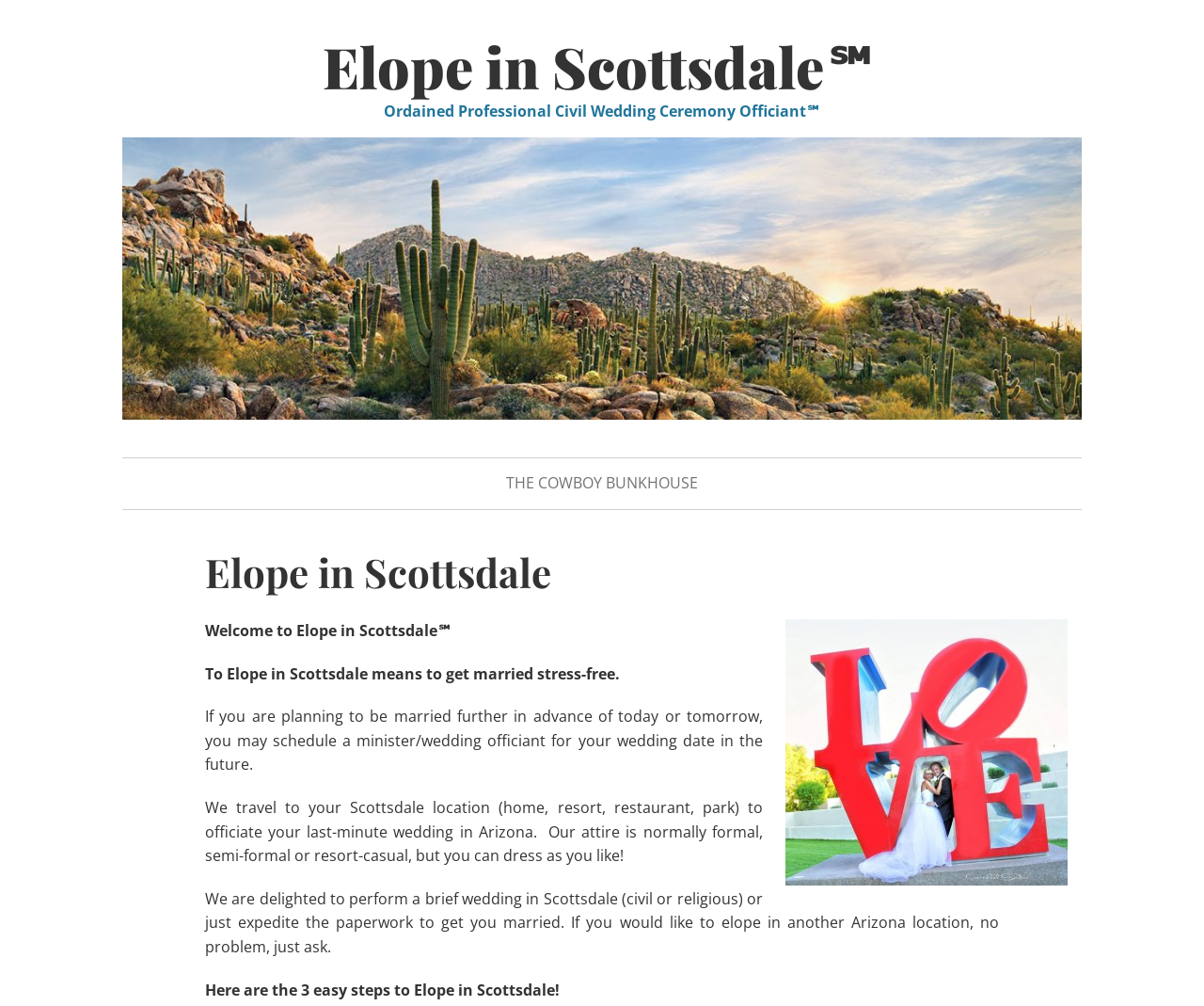Please find and provide the title of the webpage.

Elope in Scottsdale